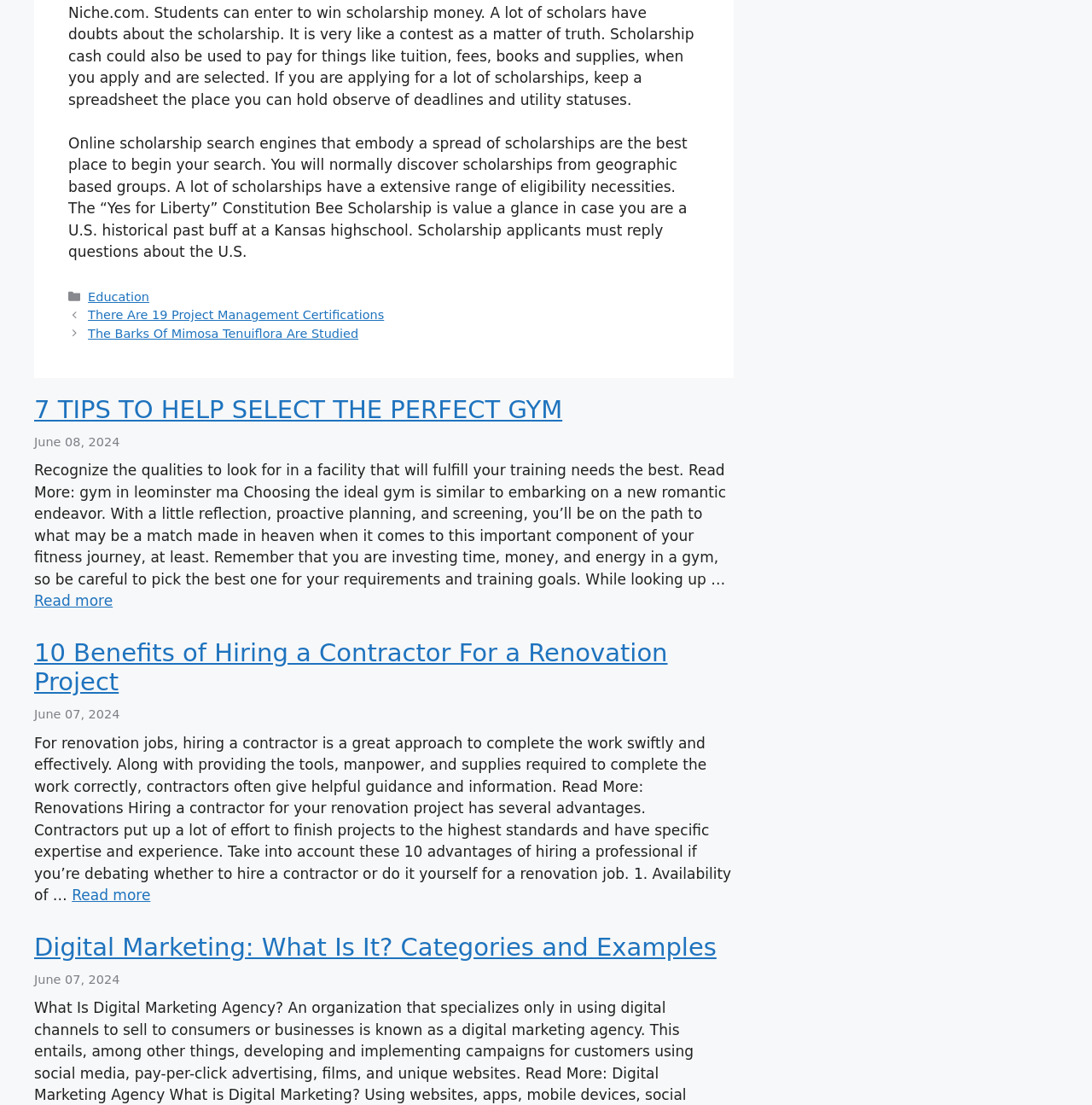Please identify the bounding box coordinates of the element on the webpage that should be clicked to follow this instruction: "Explore the 'Digital Marketing: What Is It? Categories and Examples' topic". The bounding box coordinates should be given as four float numbers between 0 and 1, formatted as [left, top, right, bottom].

[0.031, 0.844, 0.656, 0.87]